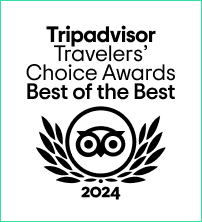Based on what you see in the screenshot, provide a thorough answer to this question: What is the purpose of the Tripadvisor Travelers' Choice Awards?

The purpose of the Tripadvisor Travelers' Choice Awards is to recognize and highlight outstanding hospitality and travel experiences, as stated in the caption. This is achieved by awarding establishments that have consistently received exceptional reviews from travelers, showcasing their excellence in service, cleanliness, and overall guest satisfaction.